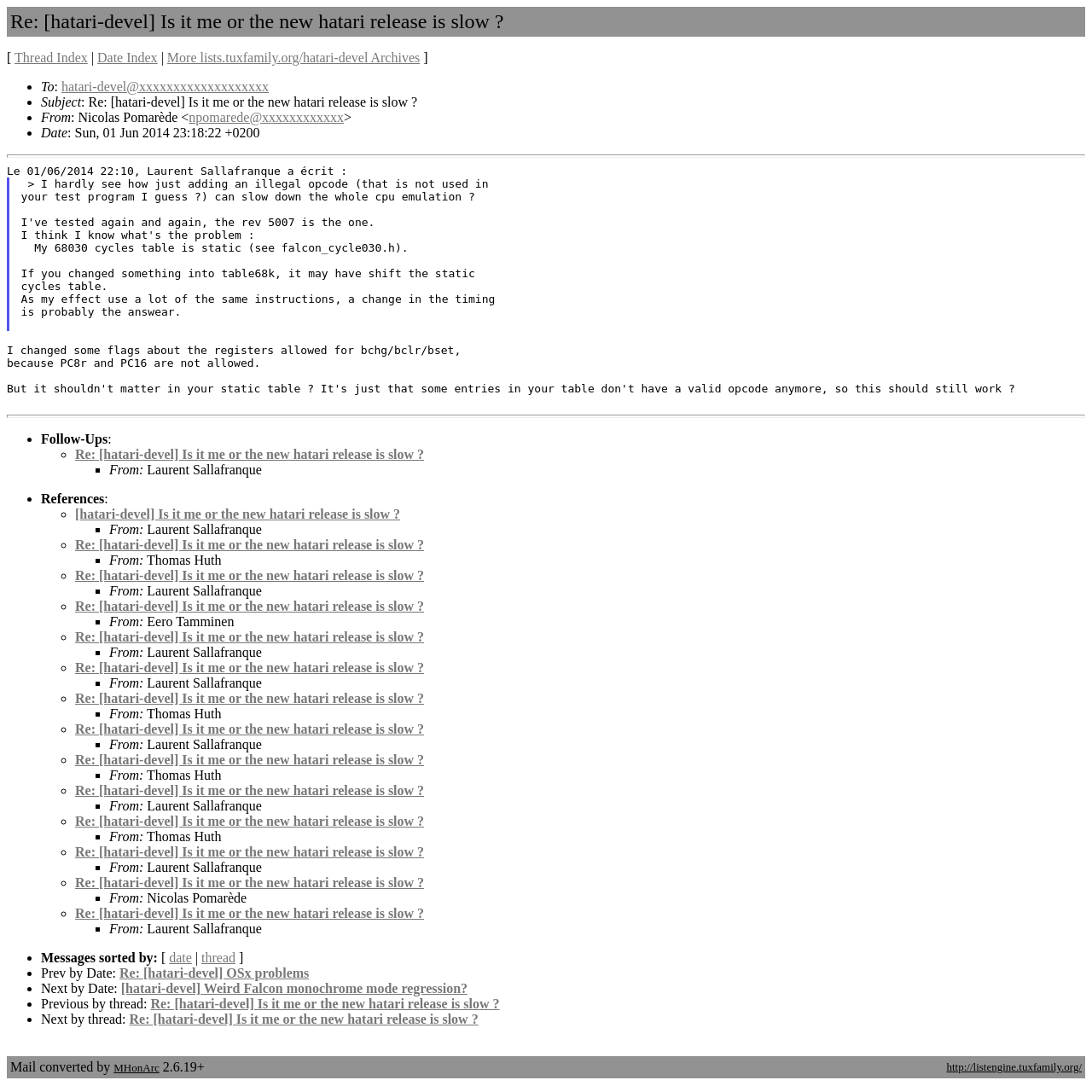Who sent the email?
Examine the screenshot and reply with a single word or phrase.

Nicolas Pomarède